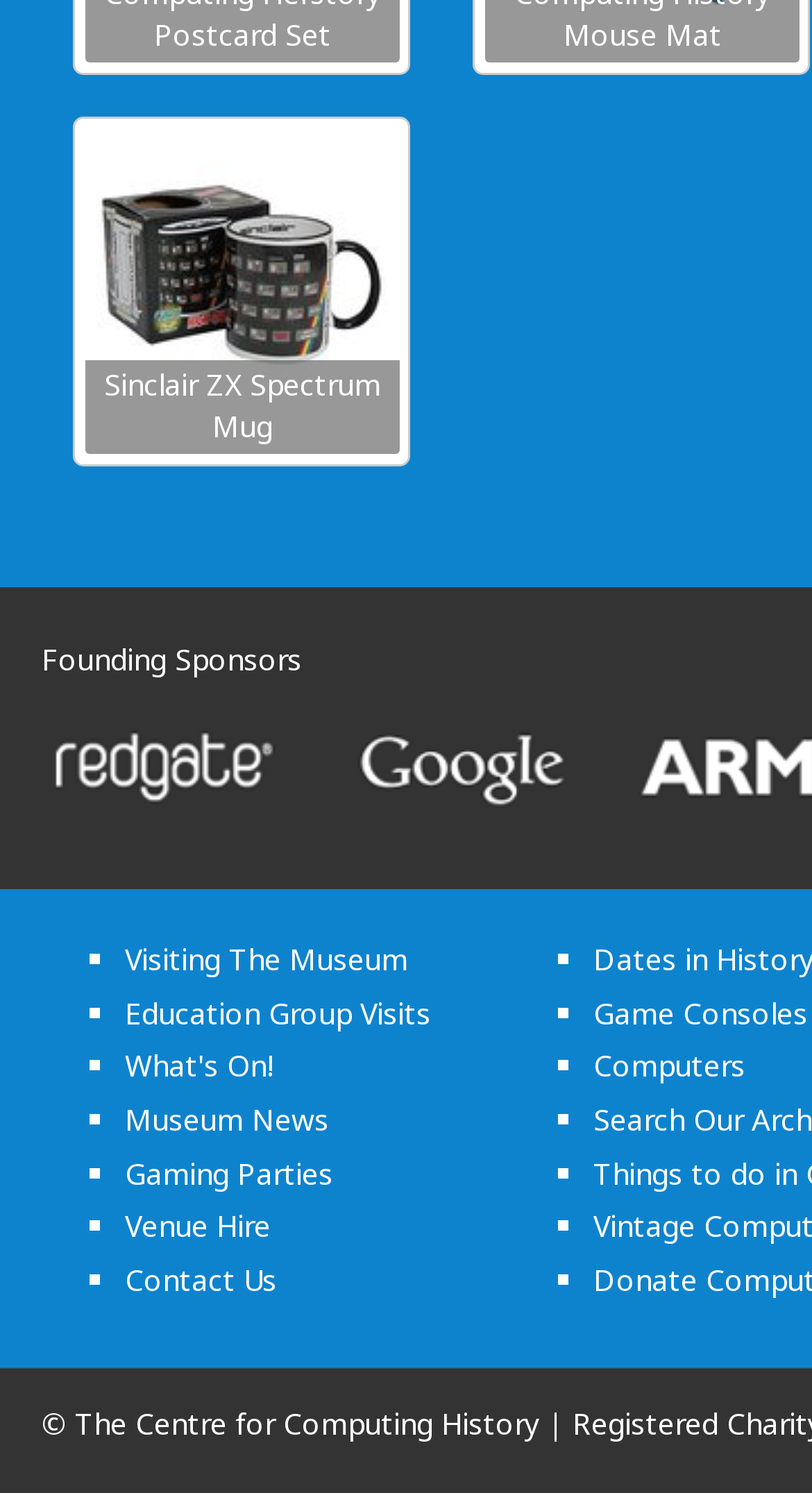Please provide a detailed answer to the question below based on the screenshot: 
How many sponsors are listed?

I counted the number of images with company logos, which are 'redgate' and 'Google', so there are 2 sponsors listed.